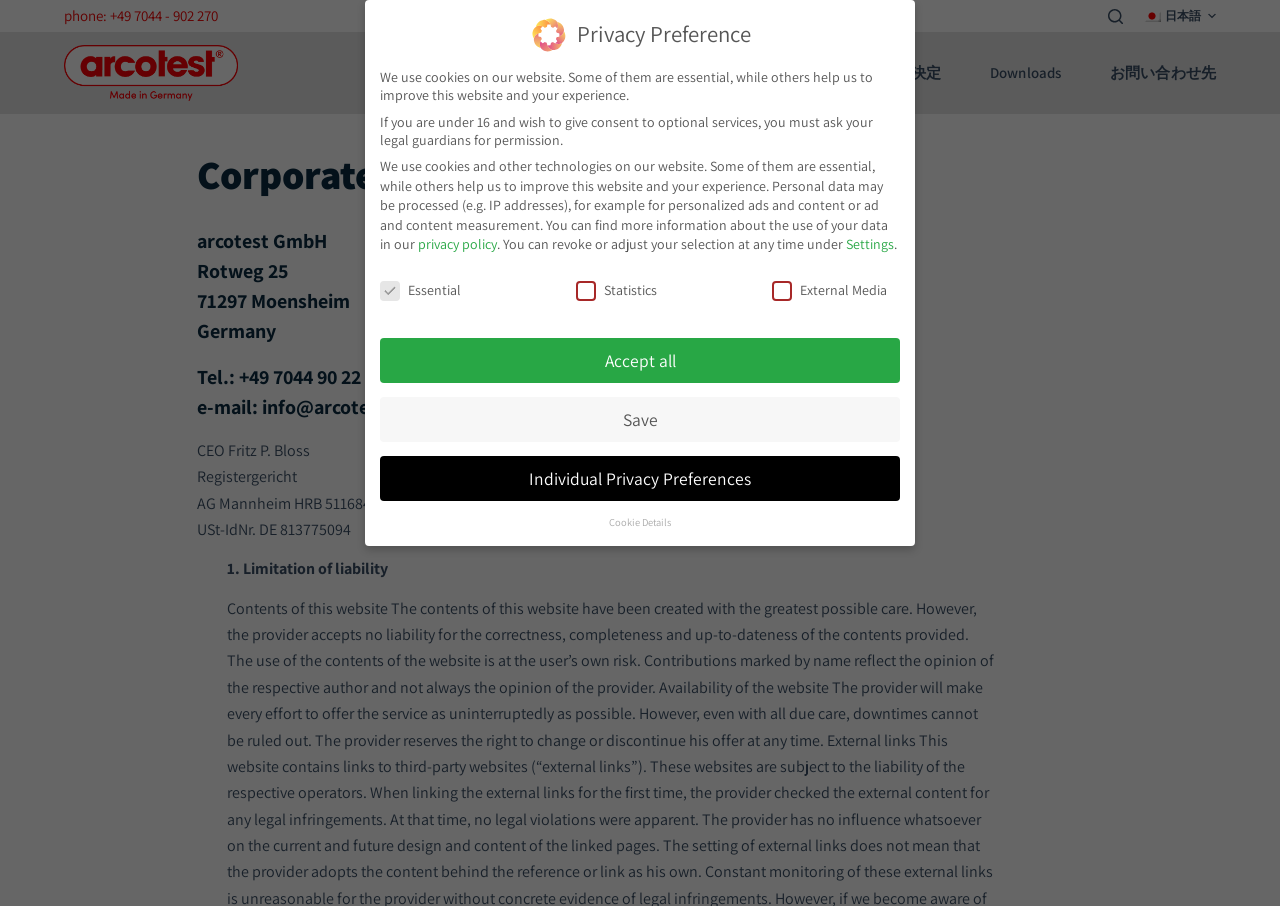Identify the bounding box coordinates necessary to click and complete the given instruction: "Expand the dropdown menu".

[0.93, 0.008, 0.944, 0.028]